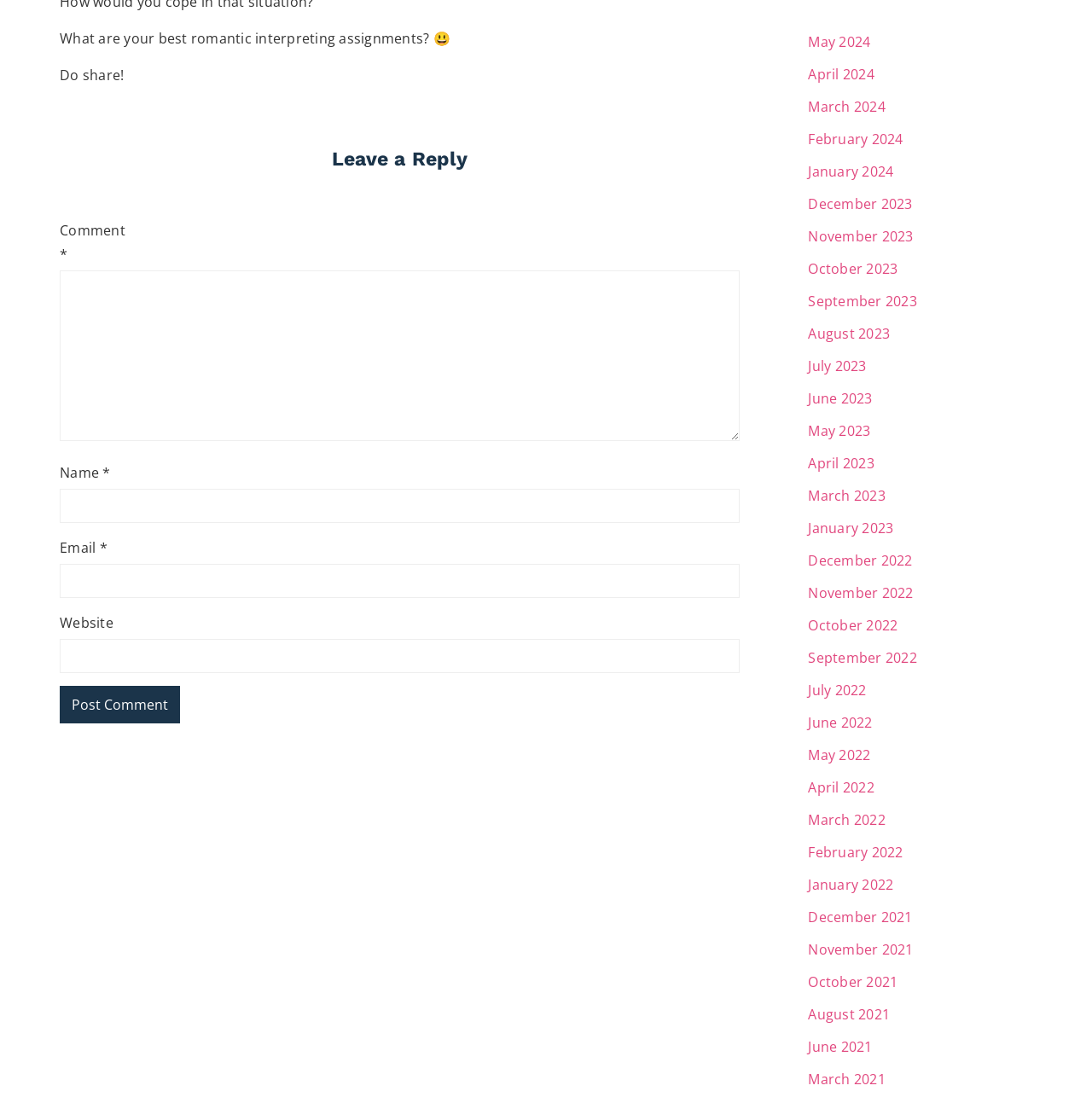What is the purpose of the textbox with label 'Name'?
Use the screenshot to answer the question with a single word or phrase.

To input name